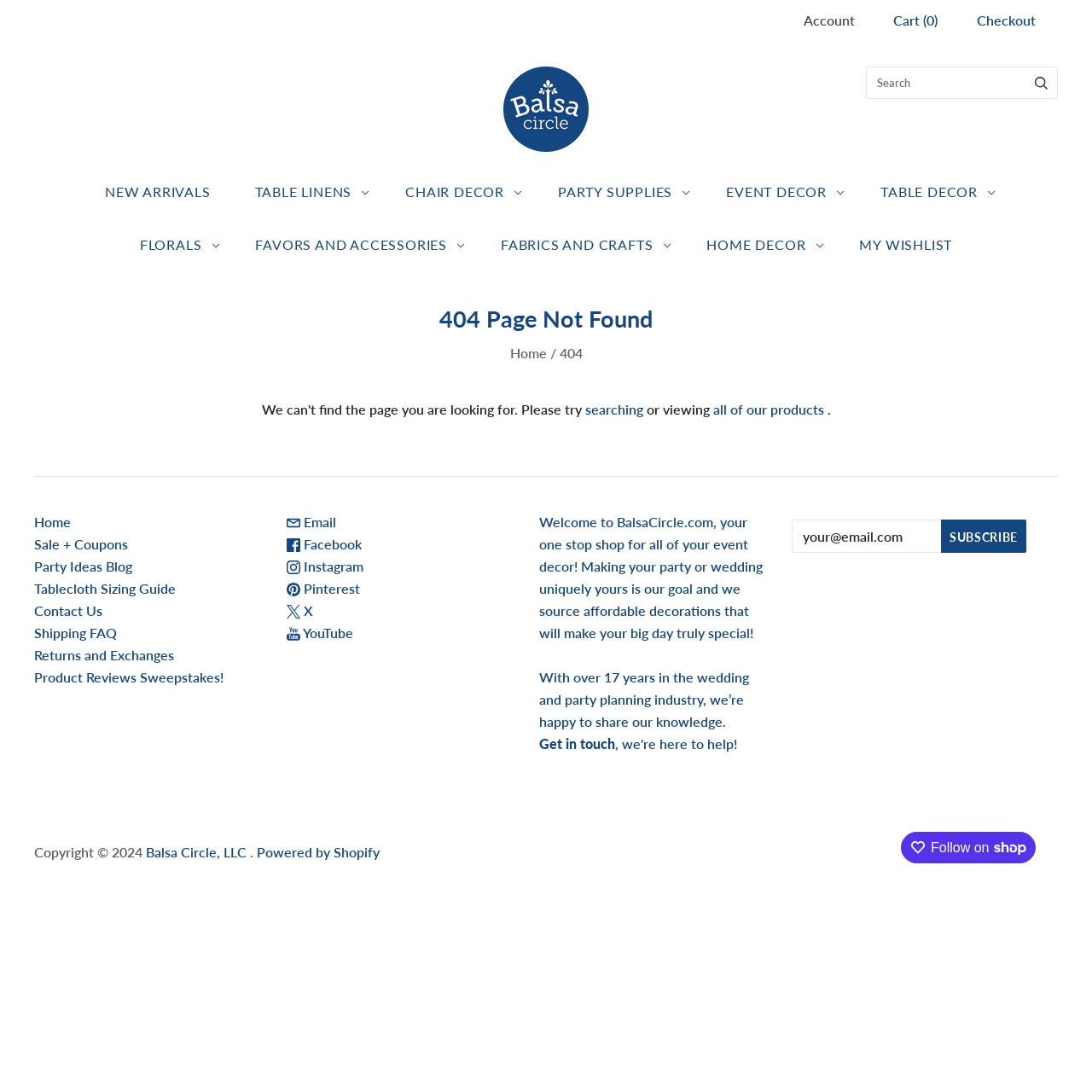Illustrate the webpage's structure and main components comprehensively.

This webpage is for Balsa Circle, a company that offers decorations for weddings and special occasions. At the top of the page, there are links to "Account", "Cart (0)", and "Checkout" on the right side, and a search bar with a magnifying glass icon on the left side. Below the search bar, there are several categories listed, including "NEW ARRIVALS", "TABLE LINENS", "CHAIR DECOR", "PARTY SUPPLIES", "EVENT DECOR", "TABLE DECOR", "FLORALS", "FAVORS AND ACCESSORIES", "FABRICS AND CRAFTS", and "HOME DECOR". Each category has a disclosure triangle icon that can be expanded.

In the middle of the page, there is a heading that reads "404 Page Not Found". Below this heading, there is a message that says "searching or viewing all of our products." There are also links to "Home" and a search bar with a magnifying glass icon.

At the bottom of the page, there is a section with links to "Home", "Sale + Coupons", "Party Ideas Blog", "Tablecloth Sizing Guide", "Contact Us", "Shipping FAQ", "Returns and Exchanges", and "Product Reviews Sweepstakes!". There are also links to social media platforms, including "Email", "Facebook", "Instagram", "Pinterest", and "YouTube", each with an accompanying image.

To the right of the social media links, there is a welcome message that reads "Welcome to BalsaCircle.com, your one stop shop for all of your event decor! Making your party or wedding uniquely yours is our goal and we source affordable decorations that will make your big day truly special!" Below this message, there is a paragraph that says "With over 17 years in the wedding and party planning industry, we’re happy to share our knowledge." There is also a link to "Get in touch" and a subscription form where users can enter their email address and click a "Subscribe" button.

At the very bottom of the page, there is a copyright notice that reads "Copyright © 2024 Balsa Circle, LLC" and a link to "Powered by Shopify". There is also a button that says "Follow on Shop" with a Shopify icon.